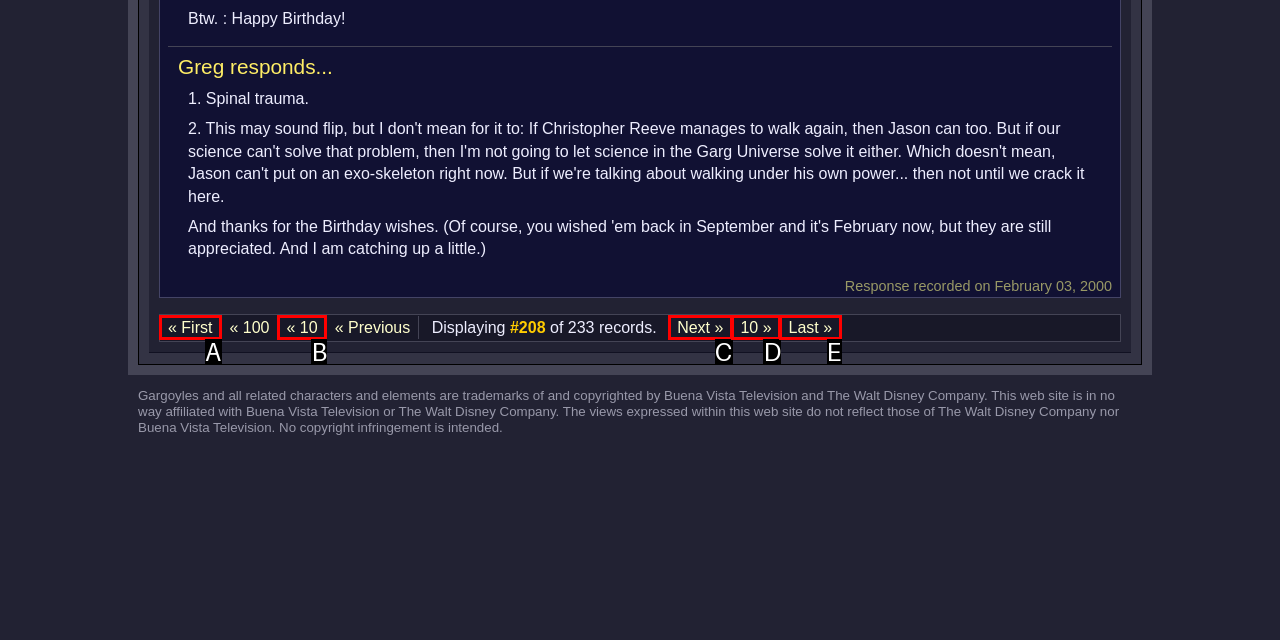Match the description: « 10 to the correct HTML element. Provide the letter of your choice from the given options.

B